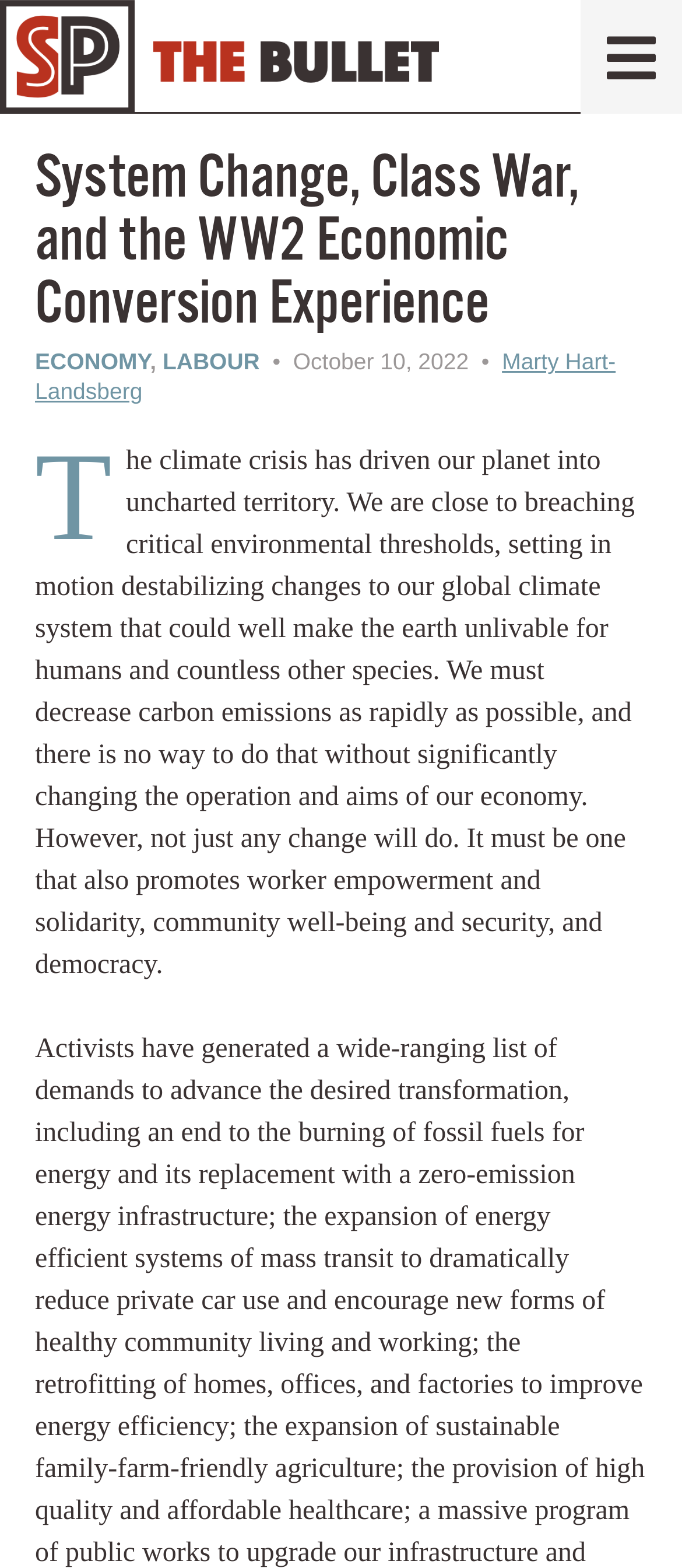Locate the bounding box of the UI element based on this description: "Marty Hart-Landsberg". Provide four float numbers between 0 and 1 as [left, top, right, bottom].

[0.051, 0.222, 0.903, 0.258]